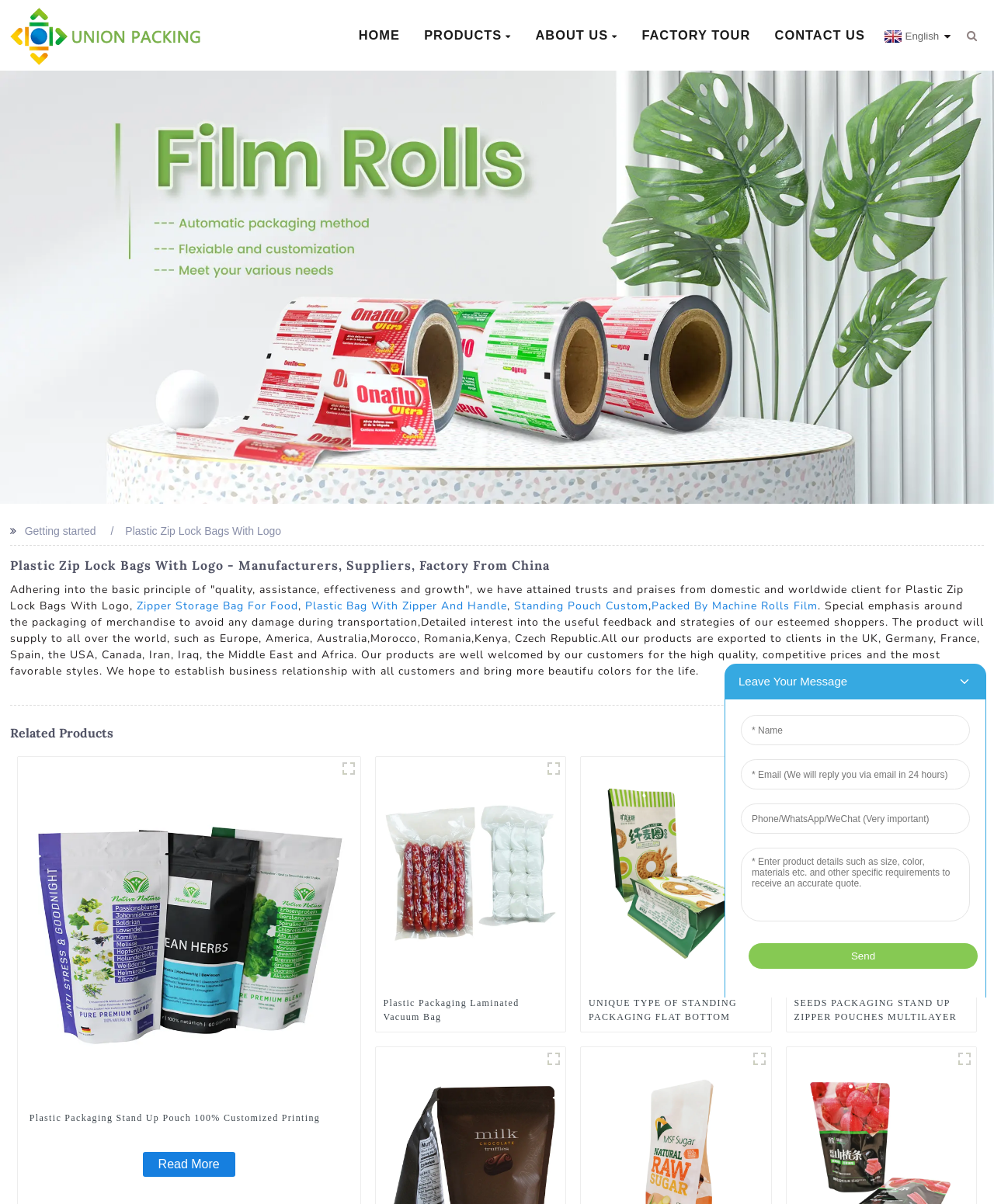Carefully observe the image and respond to the question with a detailed answer:
How many related products are displayed on the webpage?

There are four figures with captions and links to related products, each with a heading and a 'Read More' link, indicating that there are four related products displayed on the webpage.